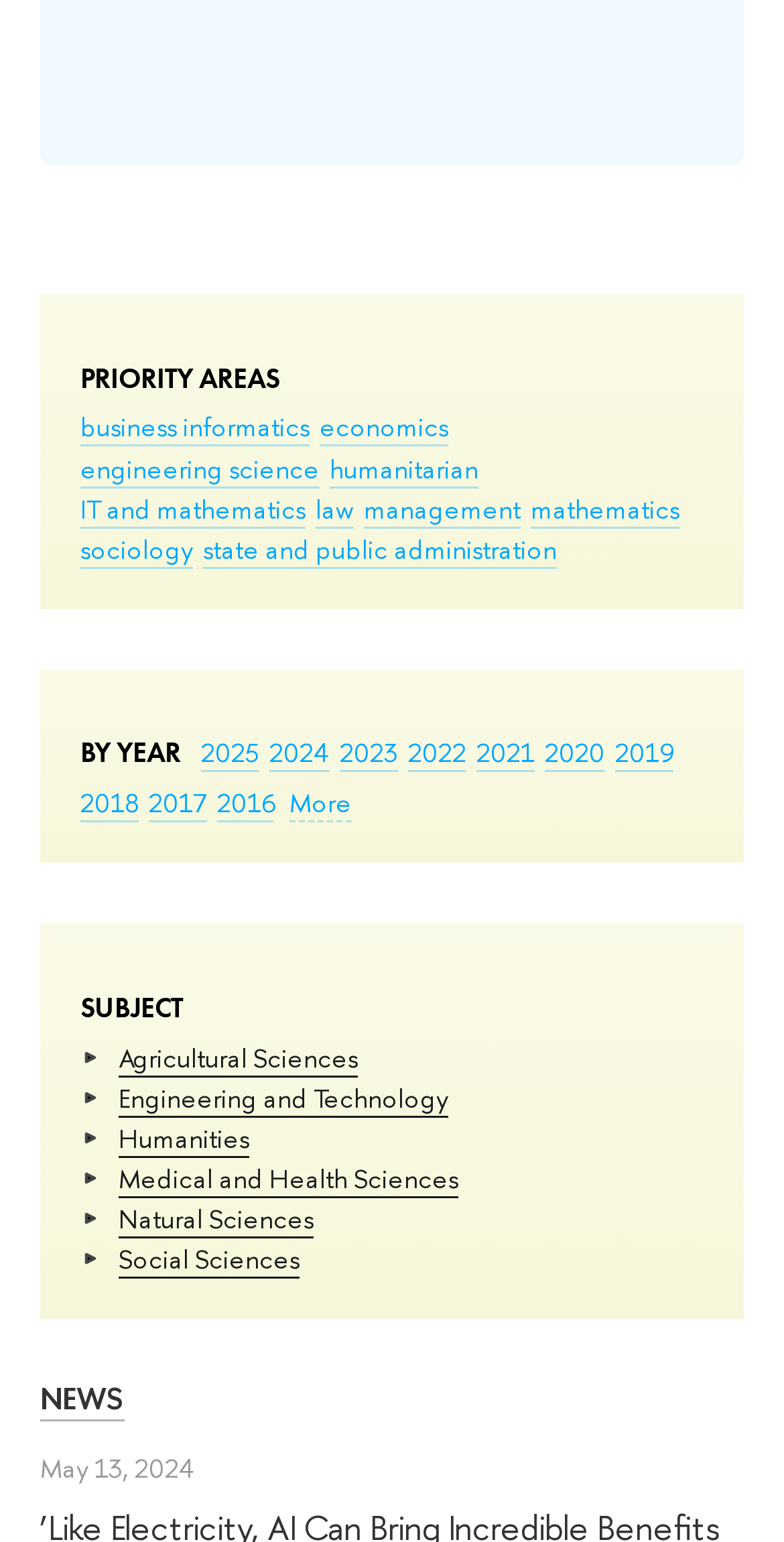Using the given element description, provide the bounding box coordinates (top-left x, top-left y, bottom-right x, bottom-right y) for the corresponding UI element in the screenshot: Medical and Health Sciences

[0.151, 0.752, 0.585, 0.777]